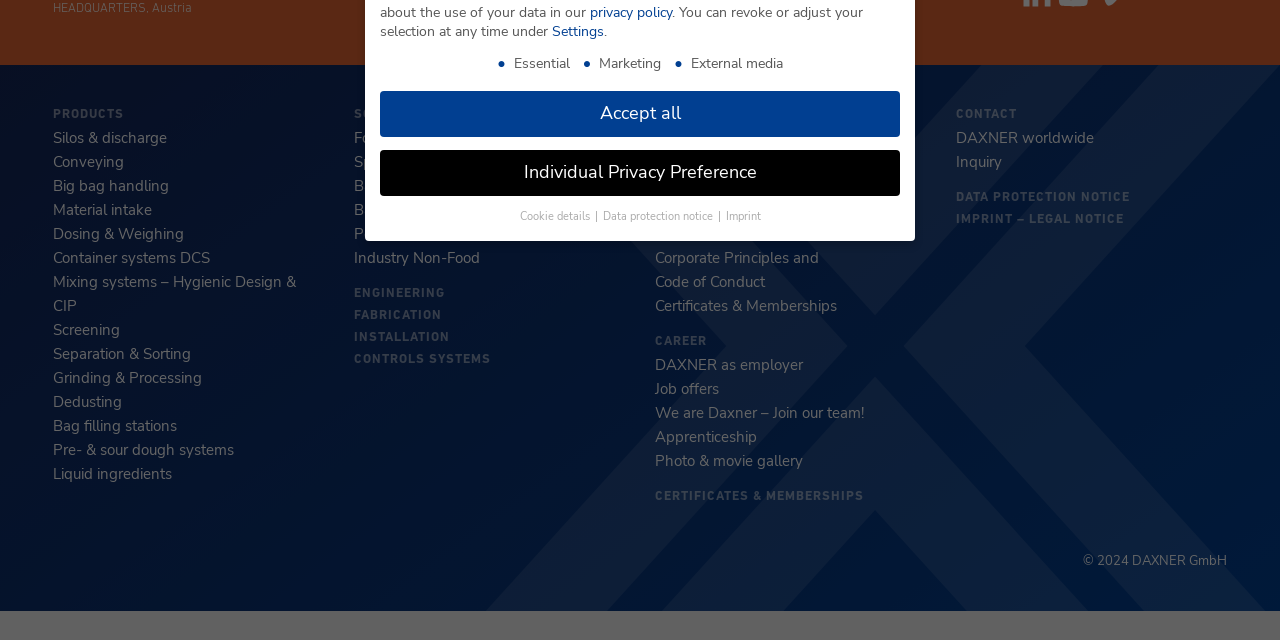Mark the bounding box of the element that matches the following description: "Dosing & Weighing".

[0.042, 0.347, 0.144, 0.385]